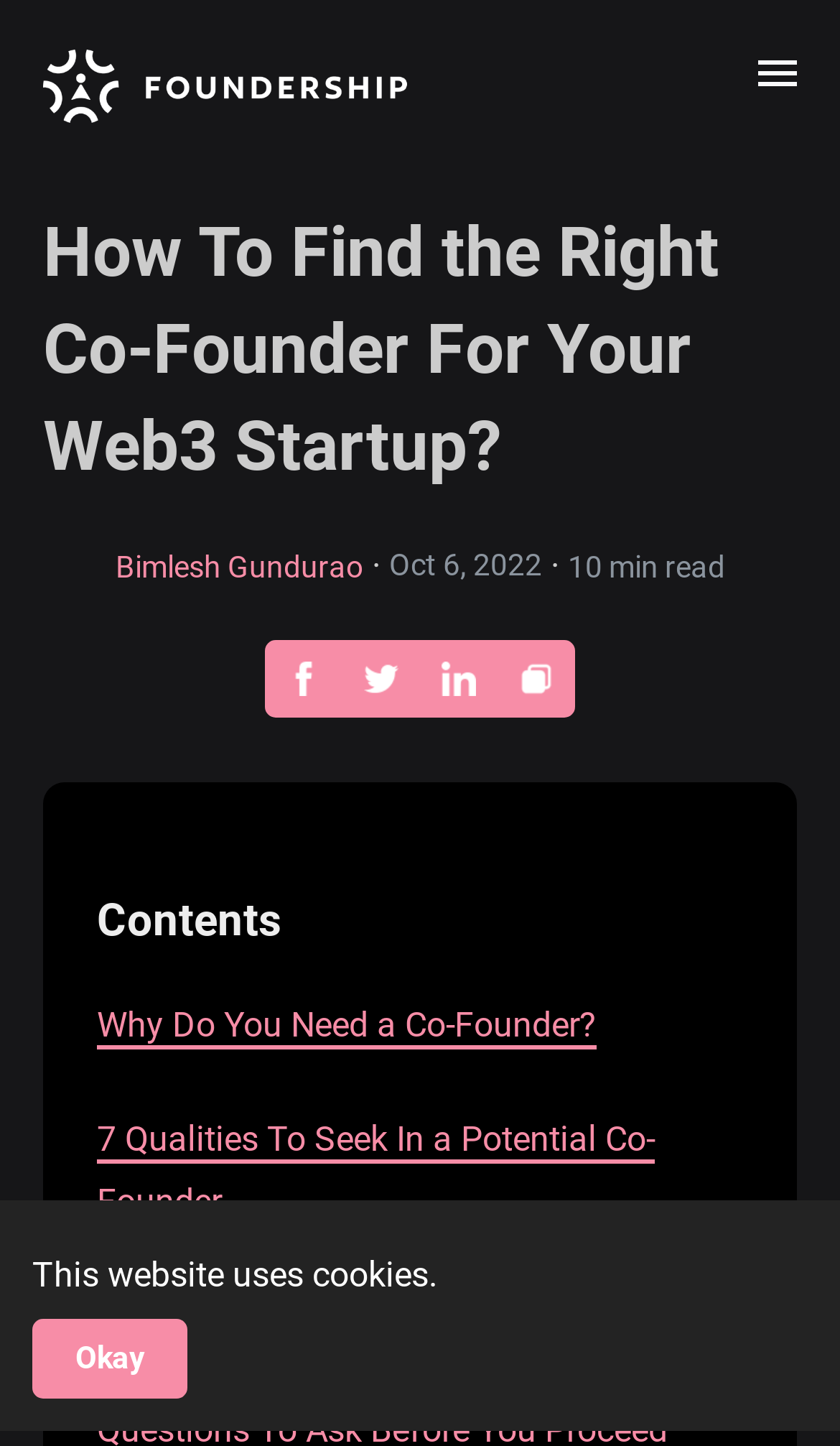Give a full account of the webpage's elements and their arrangement.

The webpage is a blog post titled "How To Find the Right Co-Founder For Your Web3 Startup?" on the Foundership Blog. At the top, there is a notification bar with a static text "This website uses cookies" and a button "Okay" to the right of it. Below the notification bar, there is a header section with a link to the Foundership Blog, accompanied by an image, and several other links to different sections of the website, including 0xCamp, LaunchCamp, Coaches, Funding, Community, Events, Grants, Blog, and a call-to-action button "APPLY 0xCAMP SEASON 6".

The main content of the blog post starts with a heading "How To Find the Right Co-Founder For Your Web3 Startup?" followed by the author's name "Bimlesh Gundurao" and the publication date "Oct 6, 2022". The post has a estimated reading time of "10 min read". There are social media sharing links and an image to copy the link to the clipboard below the author information.

The blog post is divided into sections, with a table of contents listed below the introduction. The sections include "Why Do You Need a Co-Founder?", "7 Qualities To Seek In a Potential Co-Founder", and "4 Places To Find Your Web3 Co-Founder".